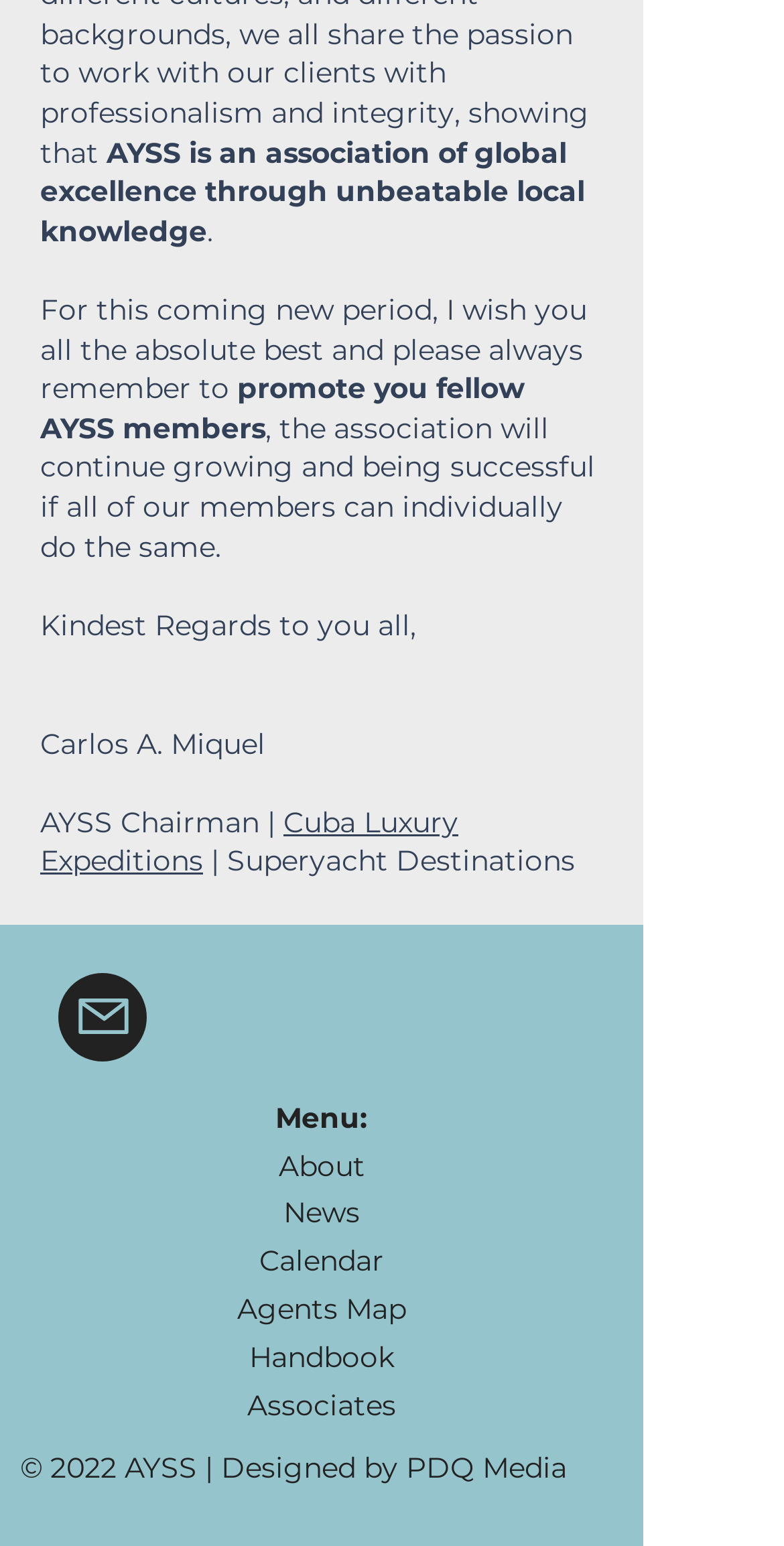Using the elements shown in the image, answer the question comprehensively: What is the link to the social media platform Instagram?

I found the answer by looking at the list element 'Social Bar' which contains links to various social media platforms. The link to Instagram is located at the rightmost position within the list.